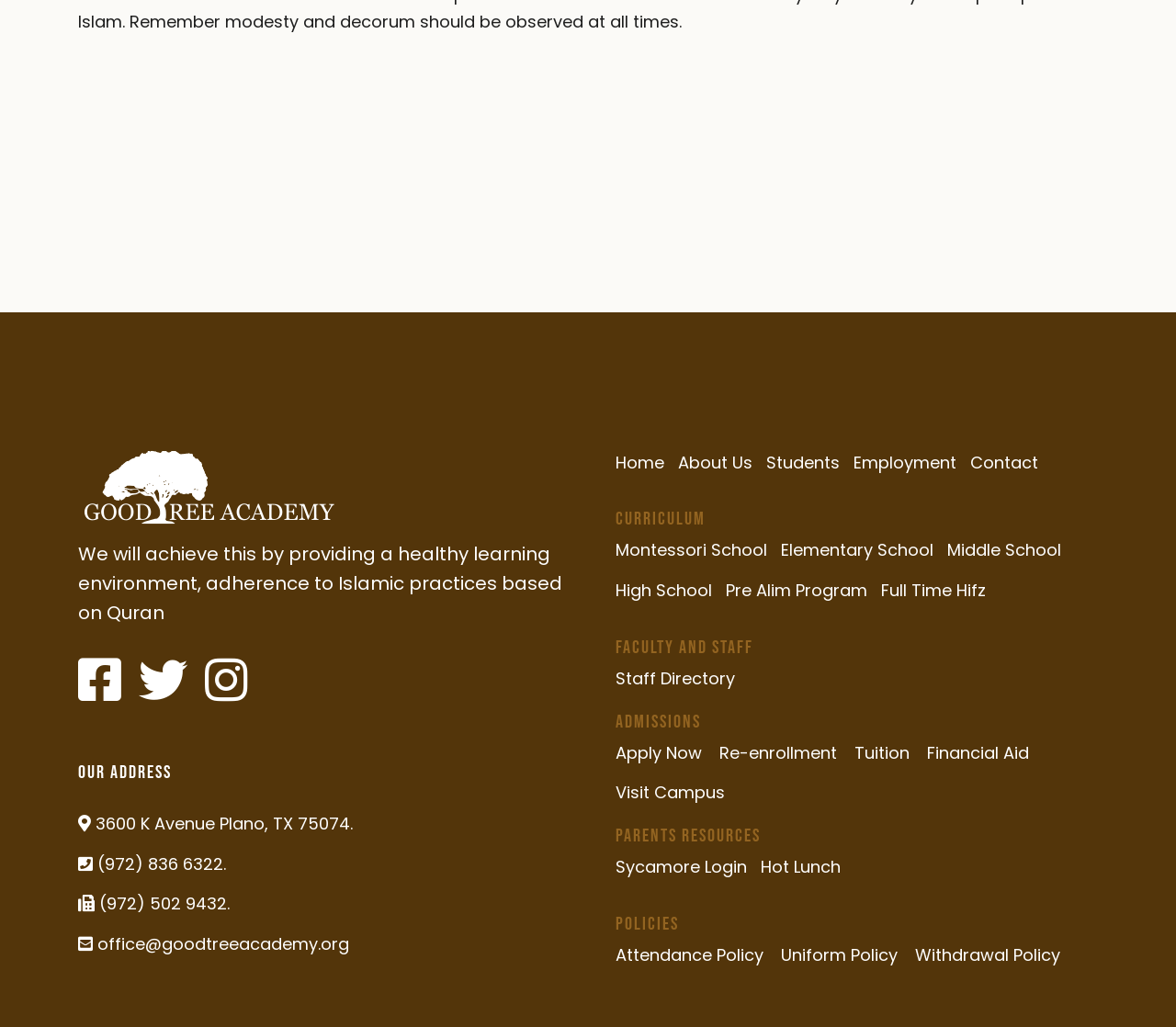What type of school is Goodtree Academy?
Your answer should be a single word or phrase derived from the screenshot.

Islamic Montessori School